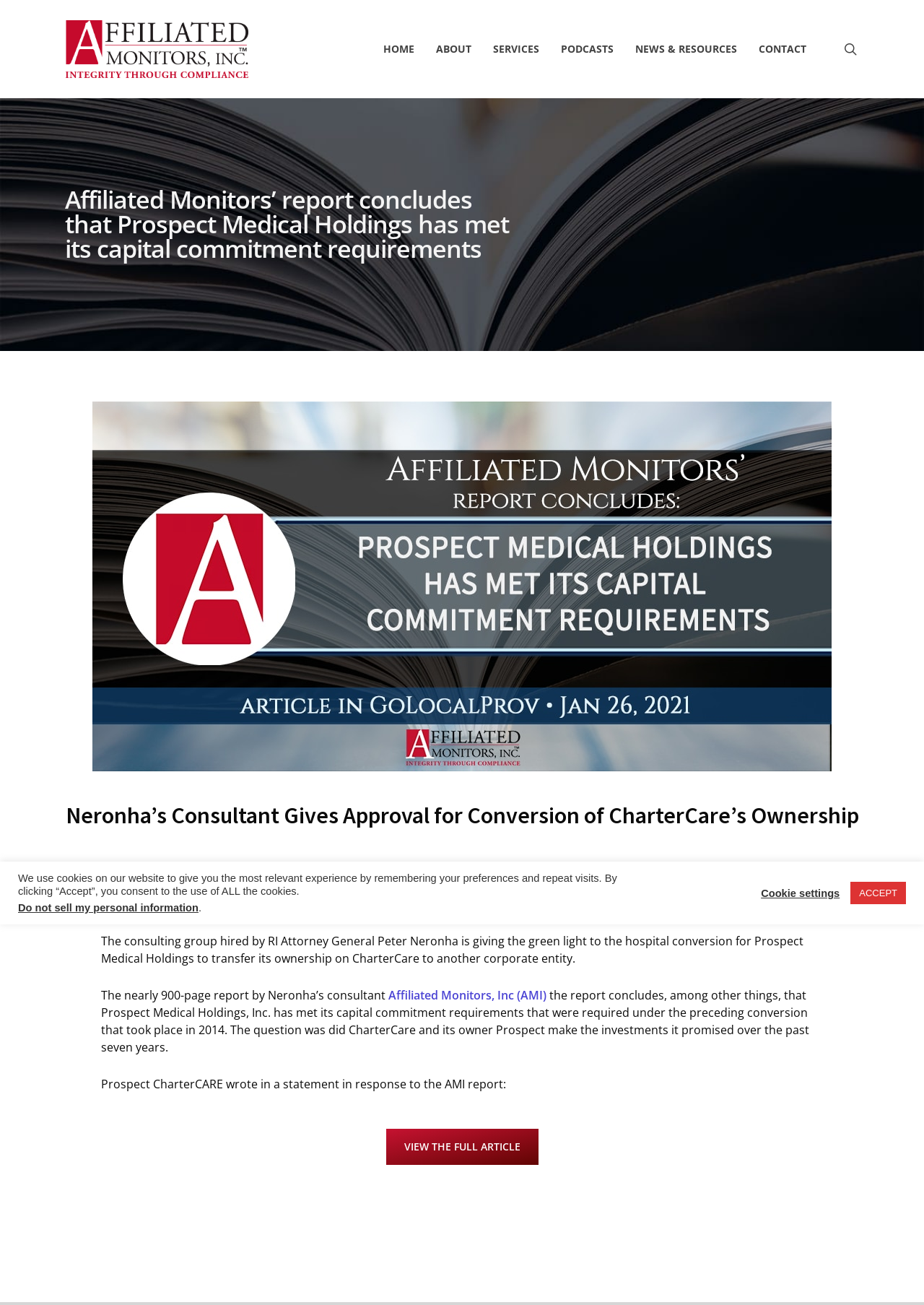Please identify the bounding box coordinates of the area I need to click to accomplish the following instruction: "search".

[0.911, 0.032, 0.93, 0.043]